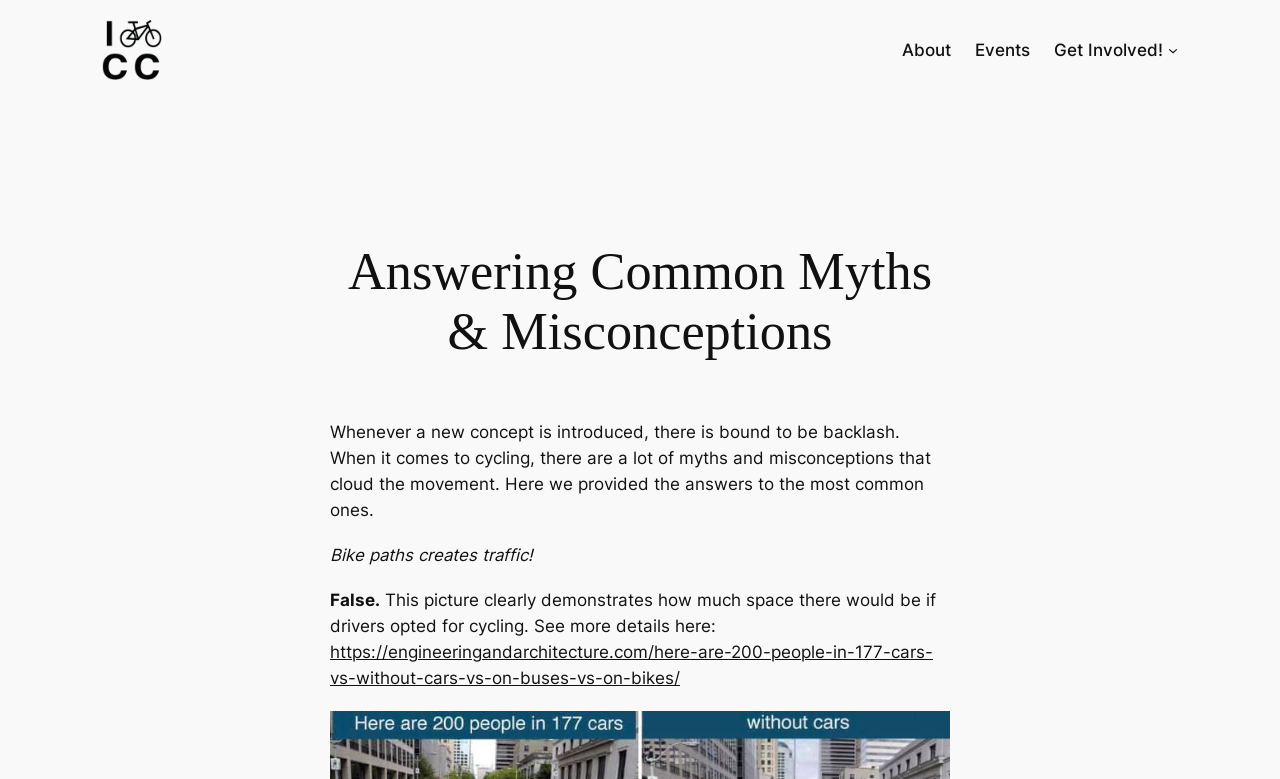Using the description "alt="I Bike CC"", locate and provide the bounding box of the UI element.

[0.08, 0.026, 0.127, 0.103]